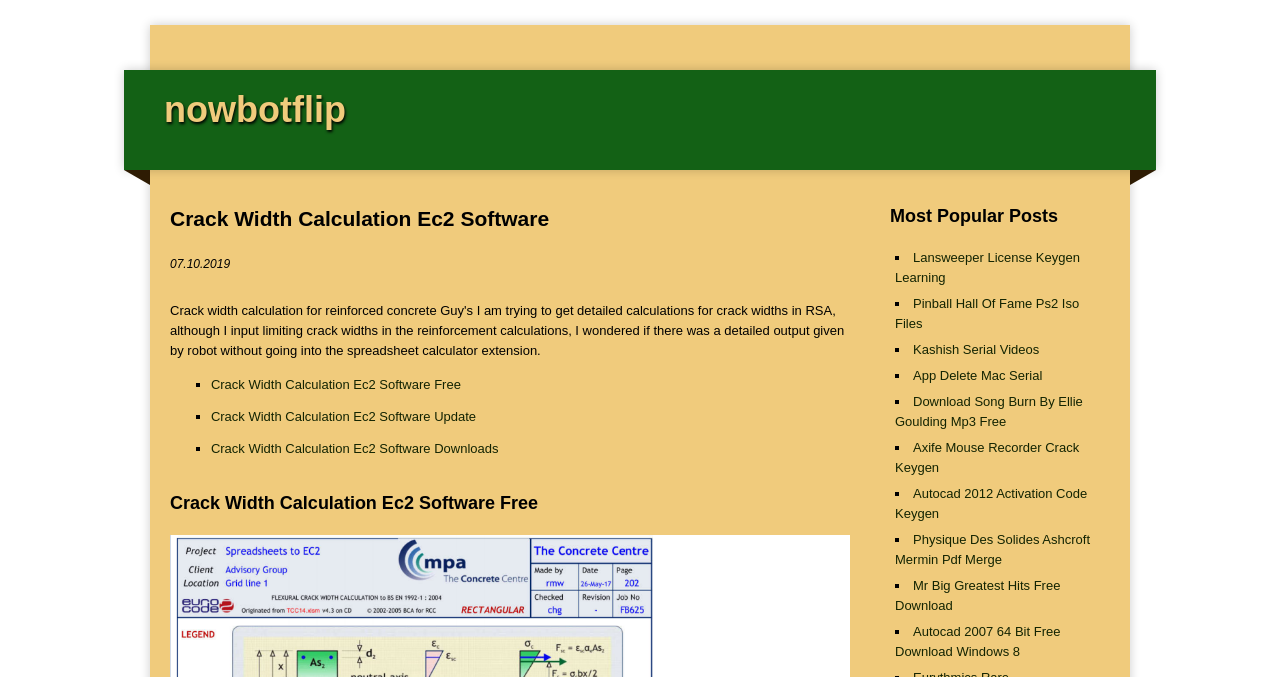Determine the bounding box coordinates of the section to be clicked to follow the instruction: "Download the app from the Apple App Store". The coordinates should be given as four float numbers between 0 and 1, formatted as [left, top, right, bottom].

None